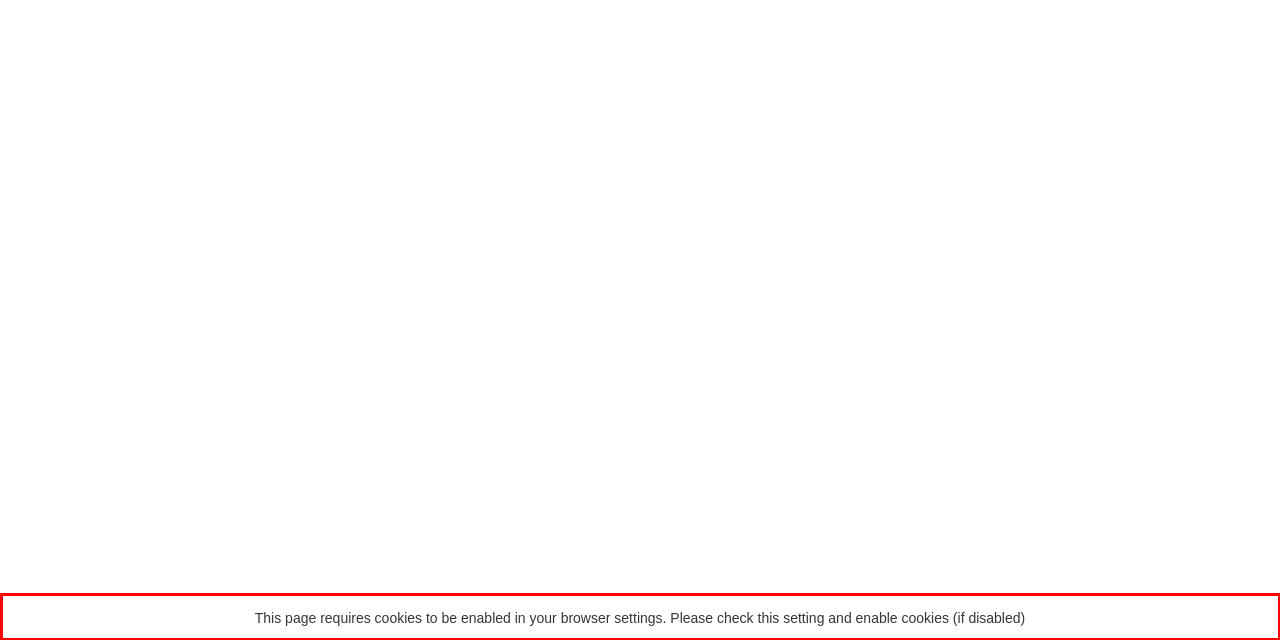Identify and transcribe the text content enclosed by the red bounding box in the given screenshot.

This page requires cookies to be enabled in your browser settings. Please check this setting and enable cookies (if disabled)